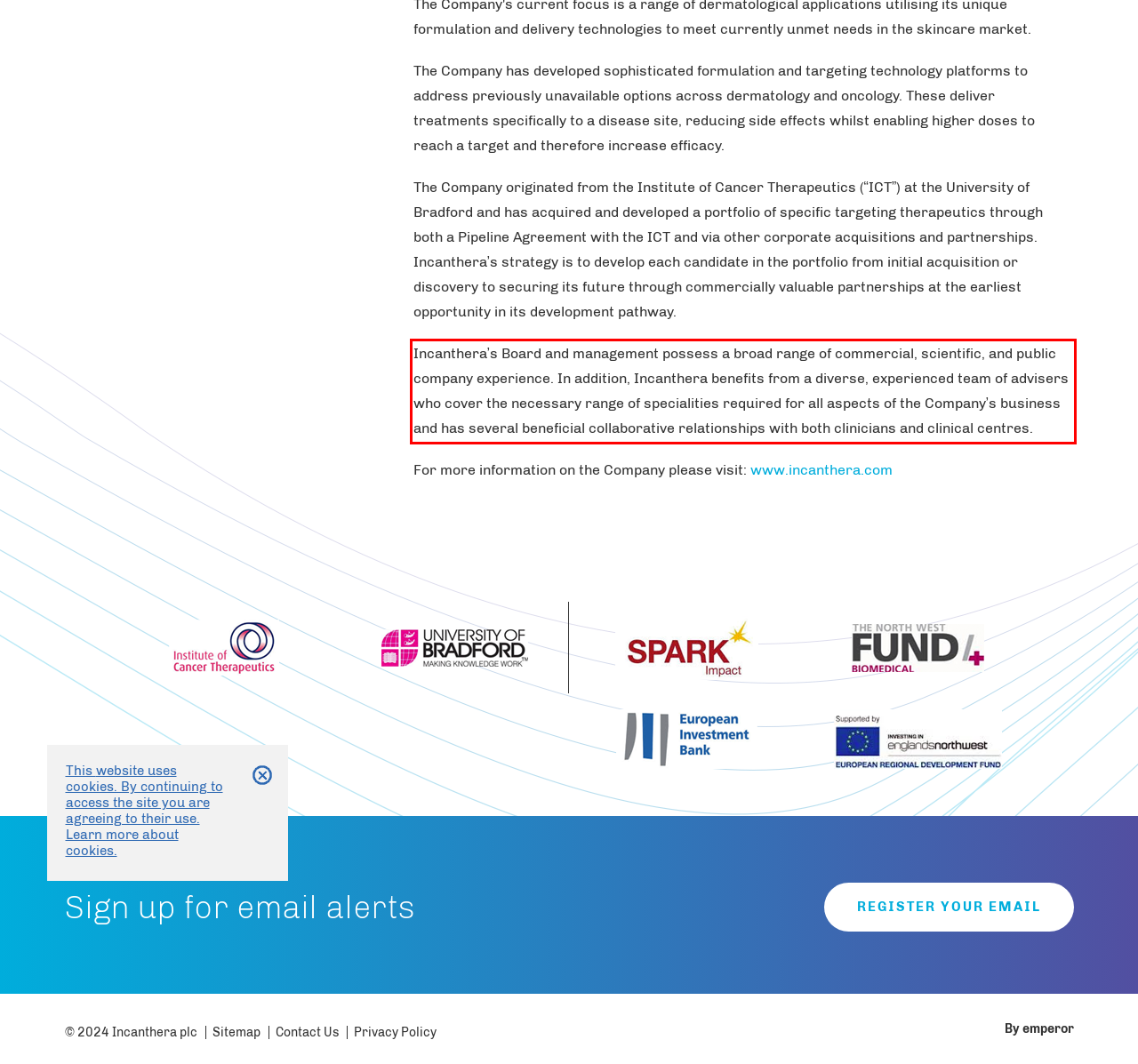Within the provided webpage screenshot, find the red rectangle bounding box and perform OCR to obtain the text content.

Incanthera’s Board and management possess a broad range of commercial, scientific, and public company experience. In addition, Incanthera benefits from a diverse, experienced team of advisers who cover the necessary range of specialities required for all aspects of the Company’s business and has several beneficial collaborative relationships with both clinicians and clinical centres.